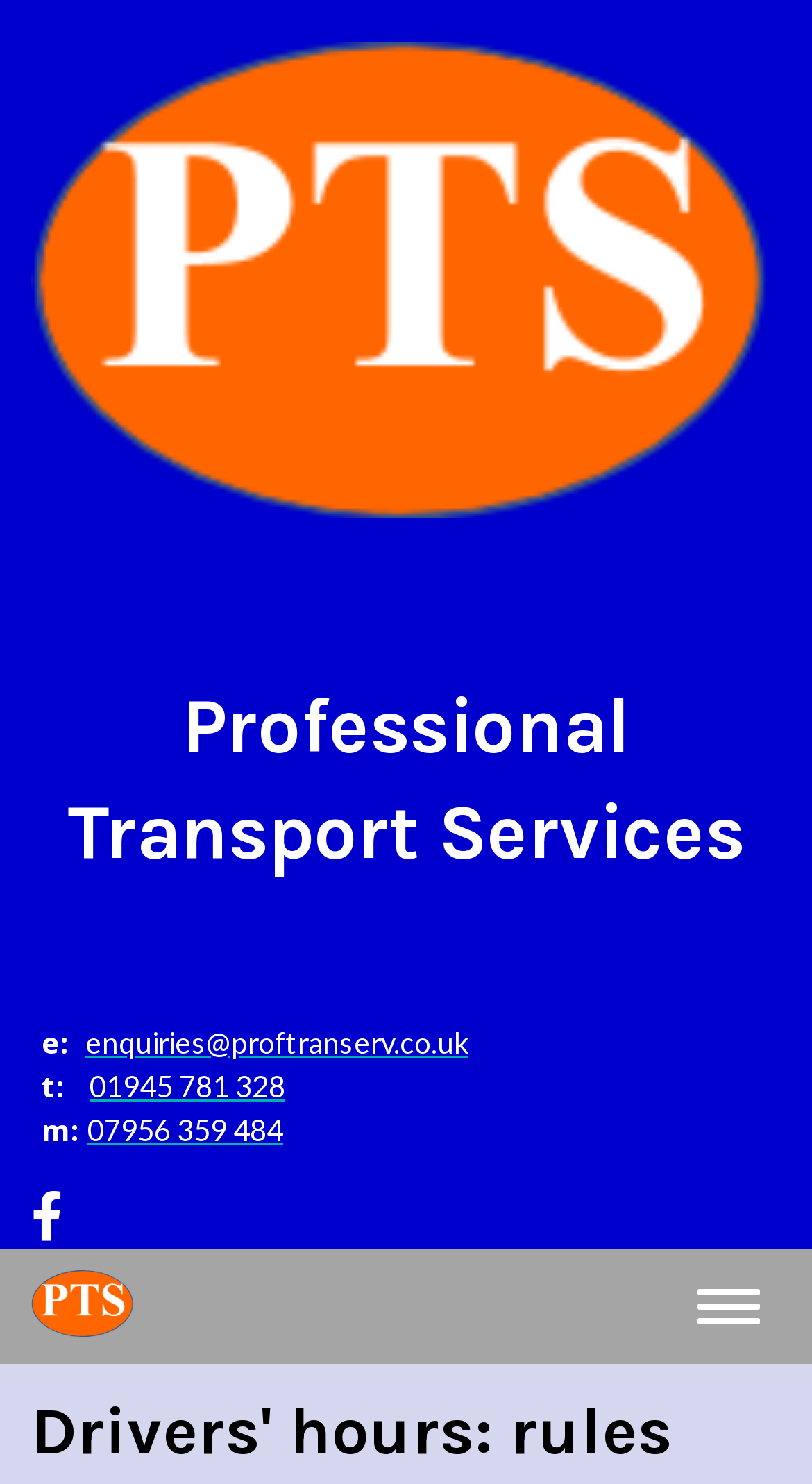How many columns are in the layout table?
Using the picture, provide a one-word or short phrase answer.

Not specified